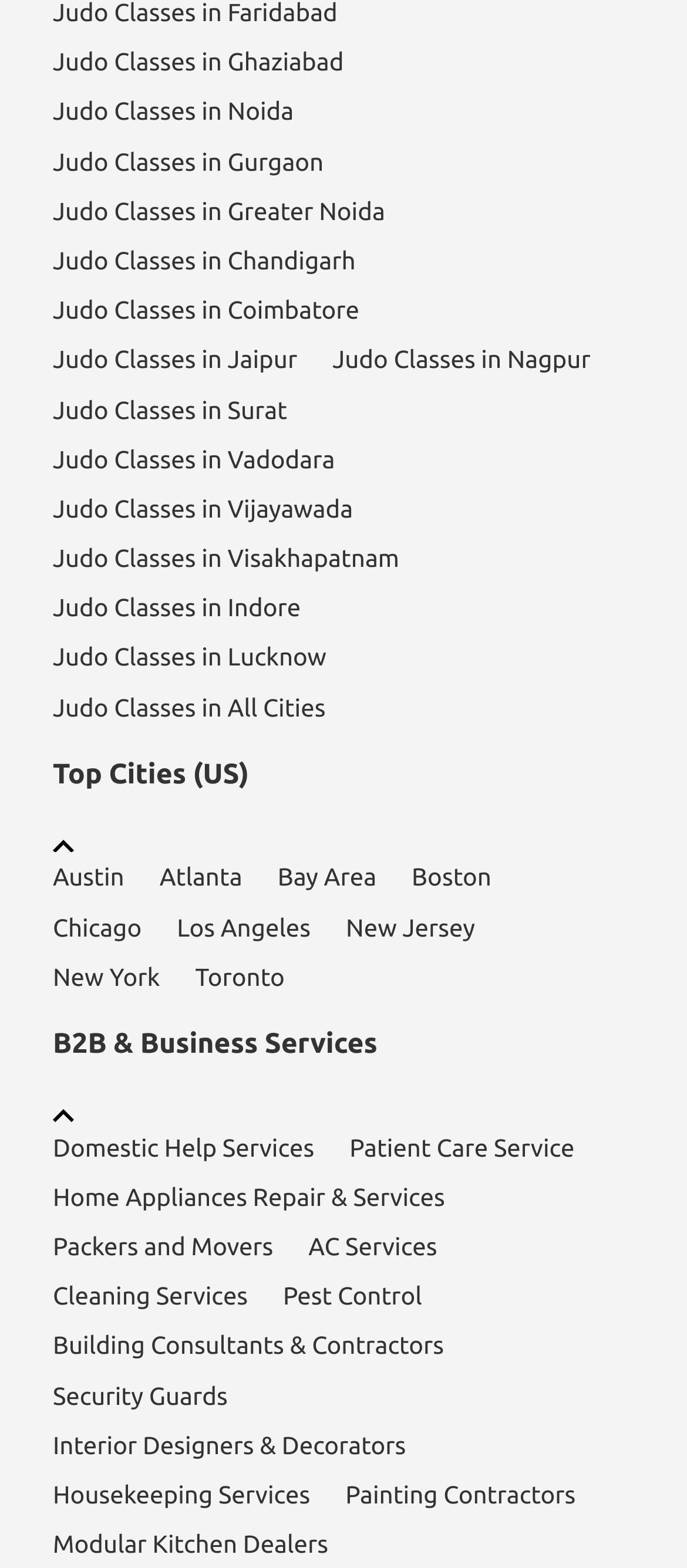Identify the bounding box for the UI element described as: "Patient Care Service". The coordinates should be four float numbers between 0 and 1, i.e., [left, top, right, bottom].

[0.509, 0.716, 0.836, 0.747]